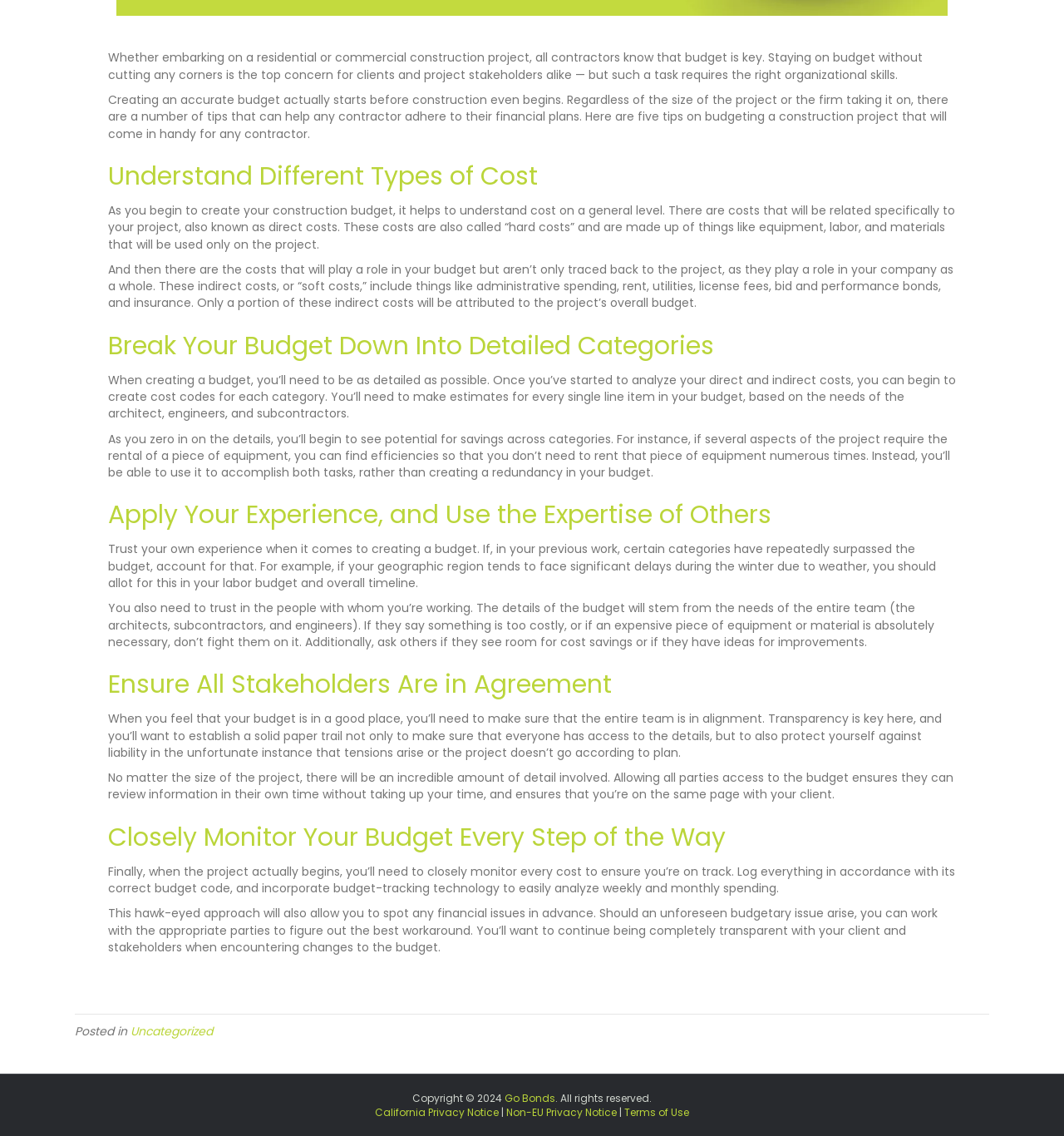Please provide the bounding box coordinate of the region that matches the element description: Non-EU Privacy Notice. Coordinates should be in the format (top-left x, top-left y, bottom-right x, bottom-right y) and all values should be between 0 and 1.

[0.476, 0.973, 0.58, 0.985]